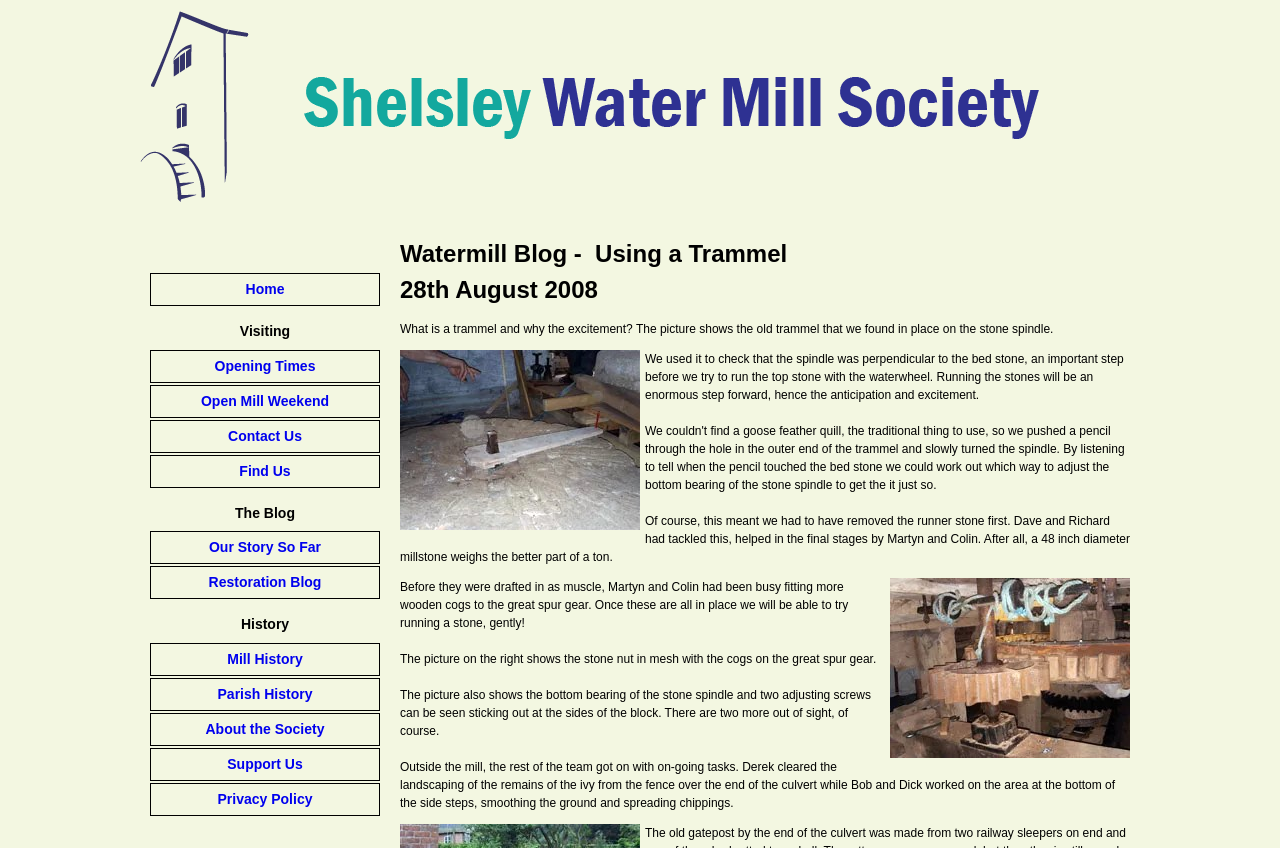Could you indicate the bounding box coordinates of the region to click in order to complete this instruction: "Read the 'Restoration Blog'".

[0.117, 0.667, 0.297, 0.706]